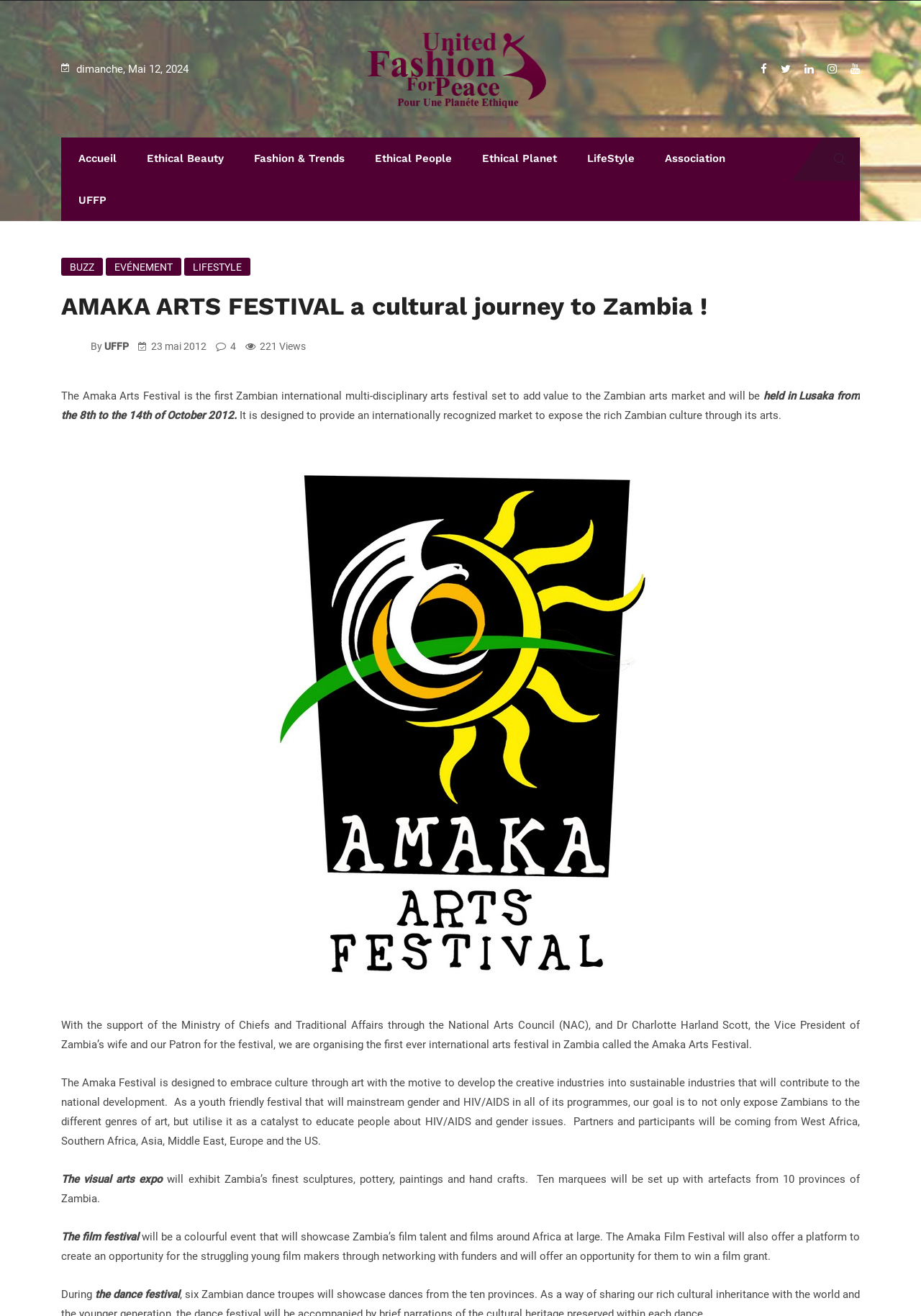How many marquees will be set up for the visual arts expo?
Based on the screenshot, provide your answer in one word or phrase.

Ten